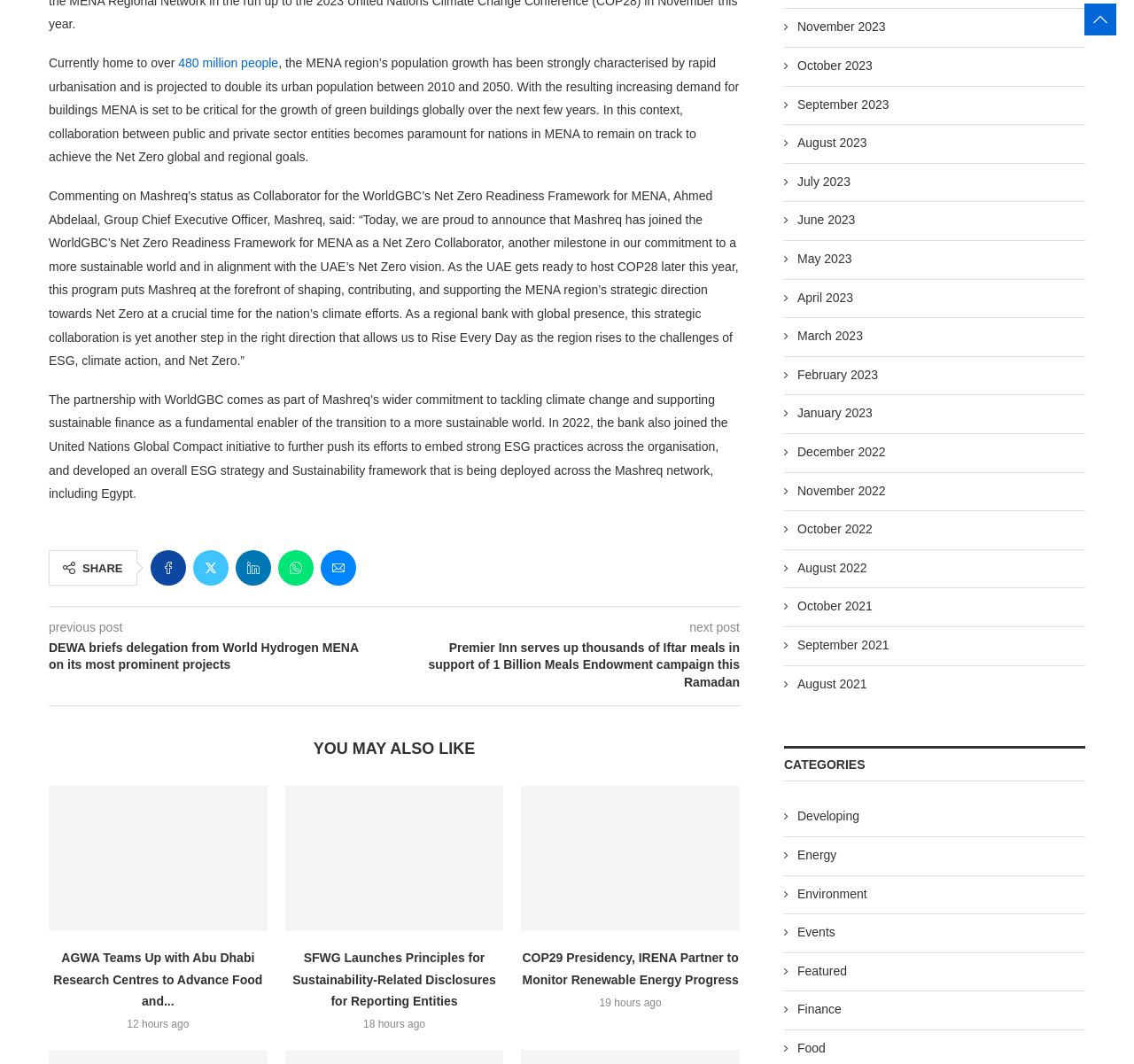Based on the element description: "October 2023", identify the bounding box coordinates for this UI element. The coordinates must be four float numbers between 0 and 1, listed as [left, top, right, bottom].

[0.691, 0.054, 0.769, 0.07]